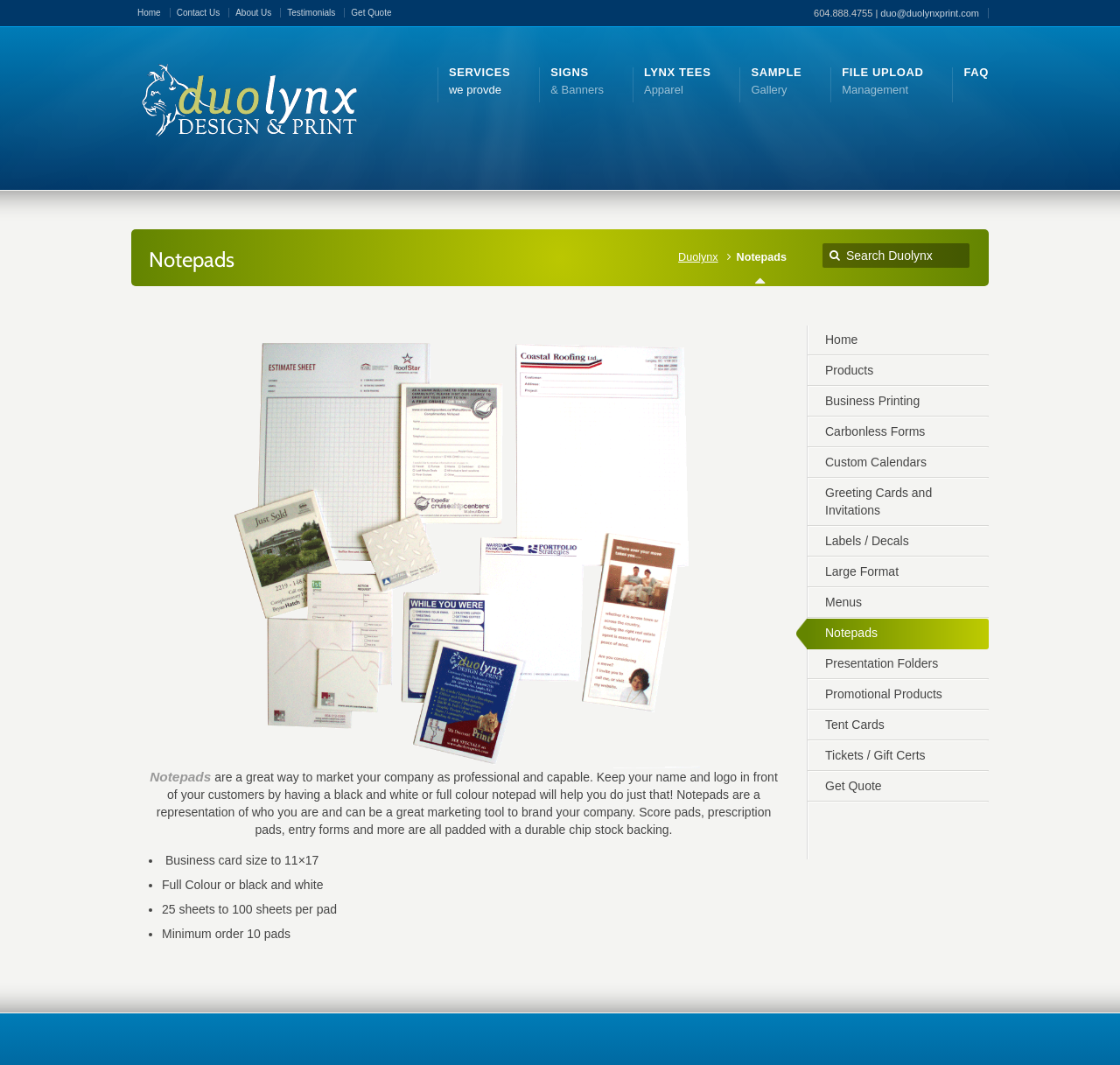What is the purpose of the search bar?
Provide an in-depth answer to the question, covering all aspects.

I found this information by looking at the search bar on the webpage, which has a placeholder text 'Search this website', indicating that it is used to search the website.